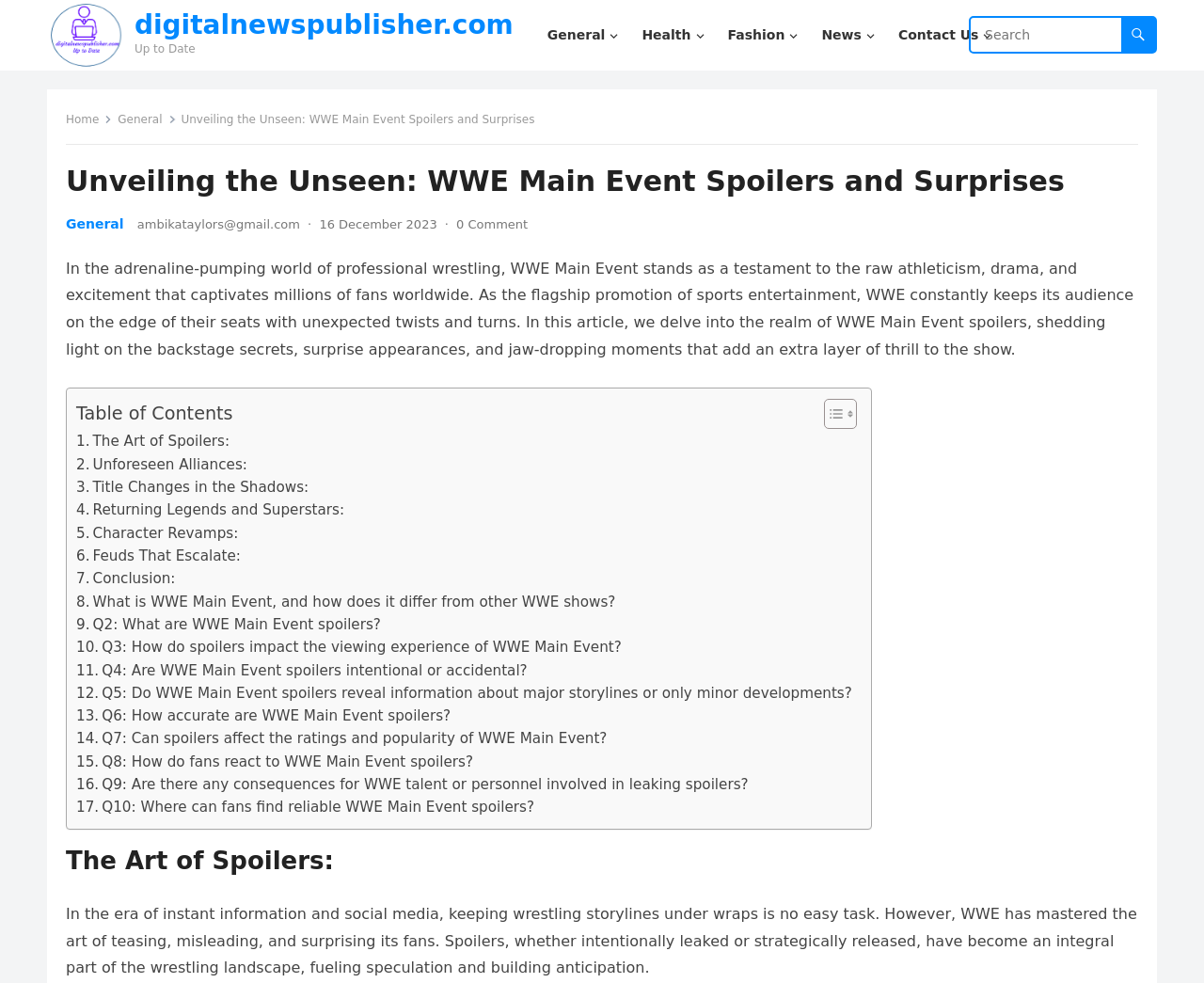Identify the bounding box of the HTML element described here: "Title Changes in the Shadows:". Provide the coordinates as four float numbers between 0 and 1: [left, top, right, bottom].

[0.063, 0.484, 0.256, 0.508]